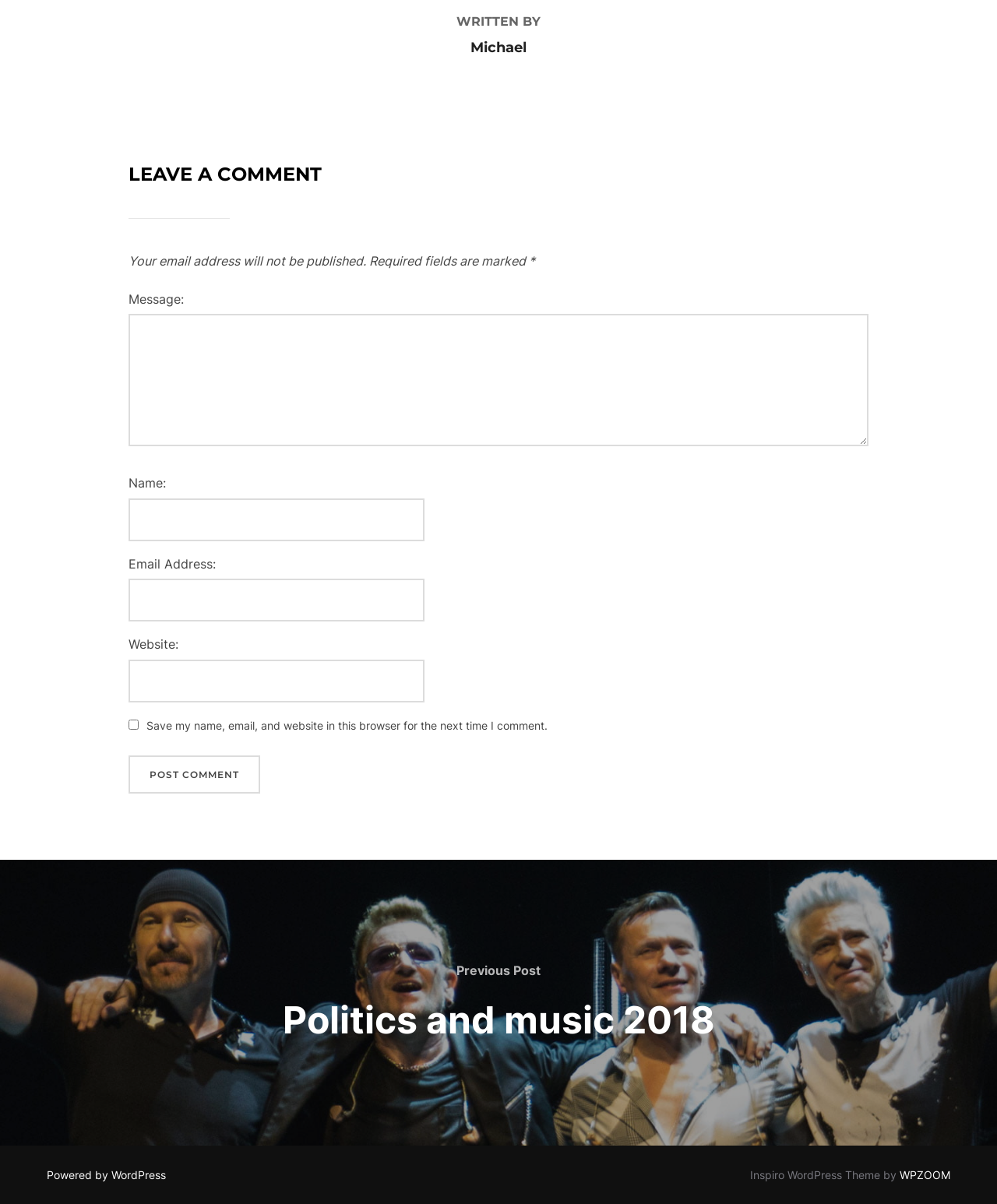What is the purpose of the checkbox?
Provide a one-word or short-phrase answer based on the image.

Save comment information